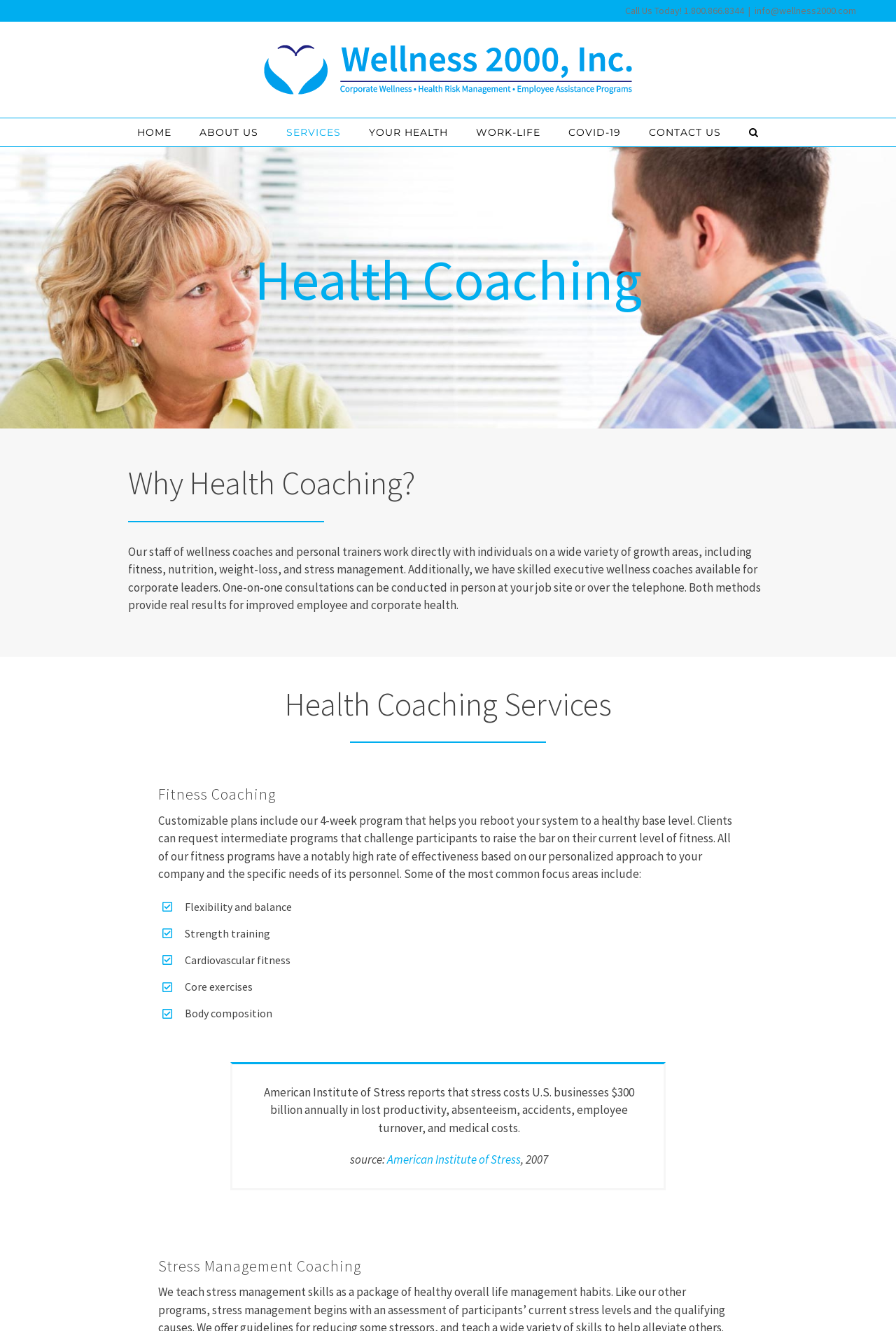What is the focus of the fitness coaching?
Look at the image and answer the question using a single word or phrase.

Customizable plans